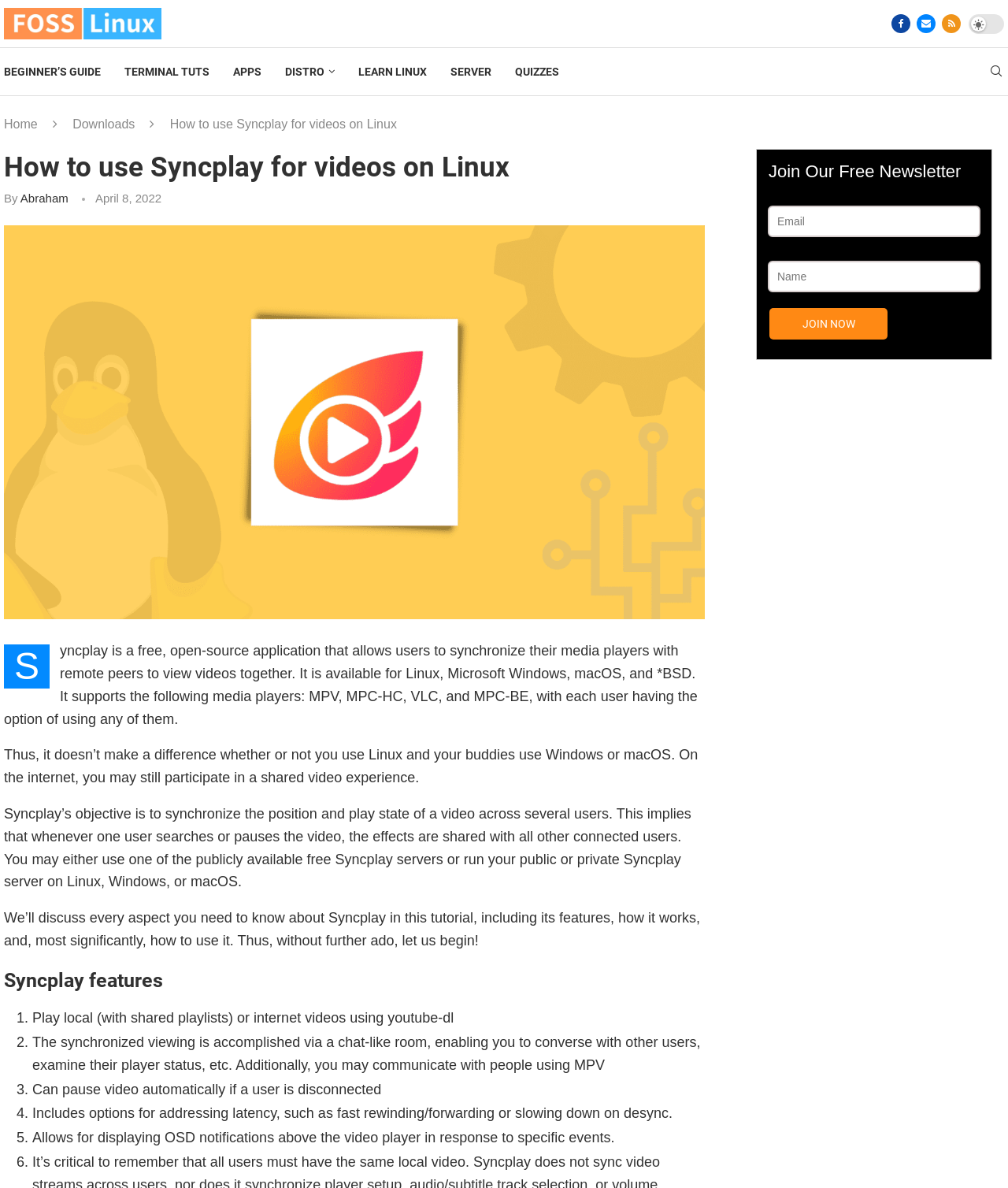Determine the main headline of the webpage and provide its text.

How to use Syncplay for videos on Linux